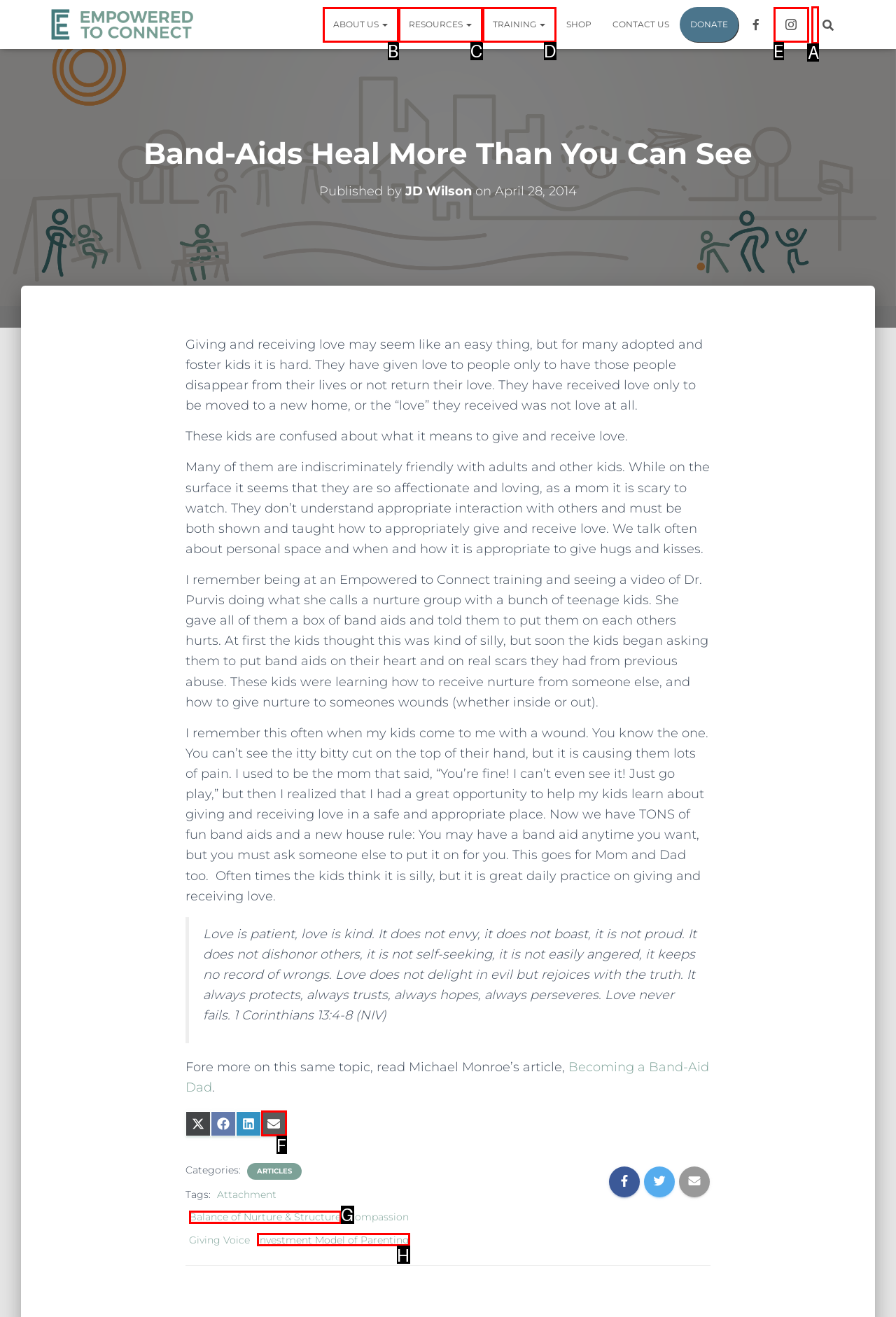Select the correct HTML element to complete the following task: Search for something
Provide the letter of the choice directly from the given options.

A